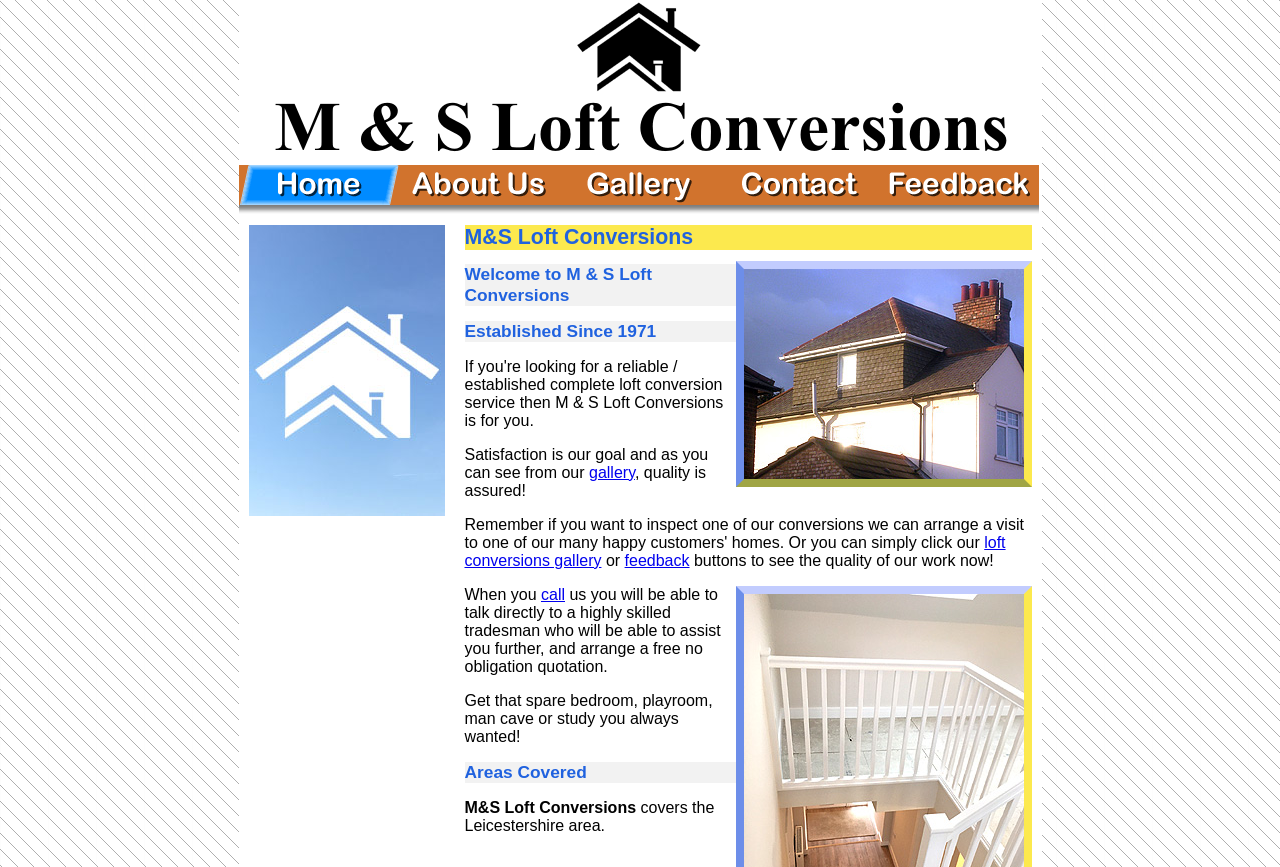Locate the bounding box coordinates of the element I should click to achieve the following instruction: "read the feedback".

[0.686, 0.22, 0.811, 0.24]